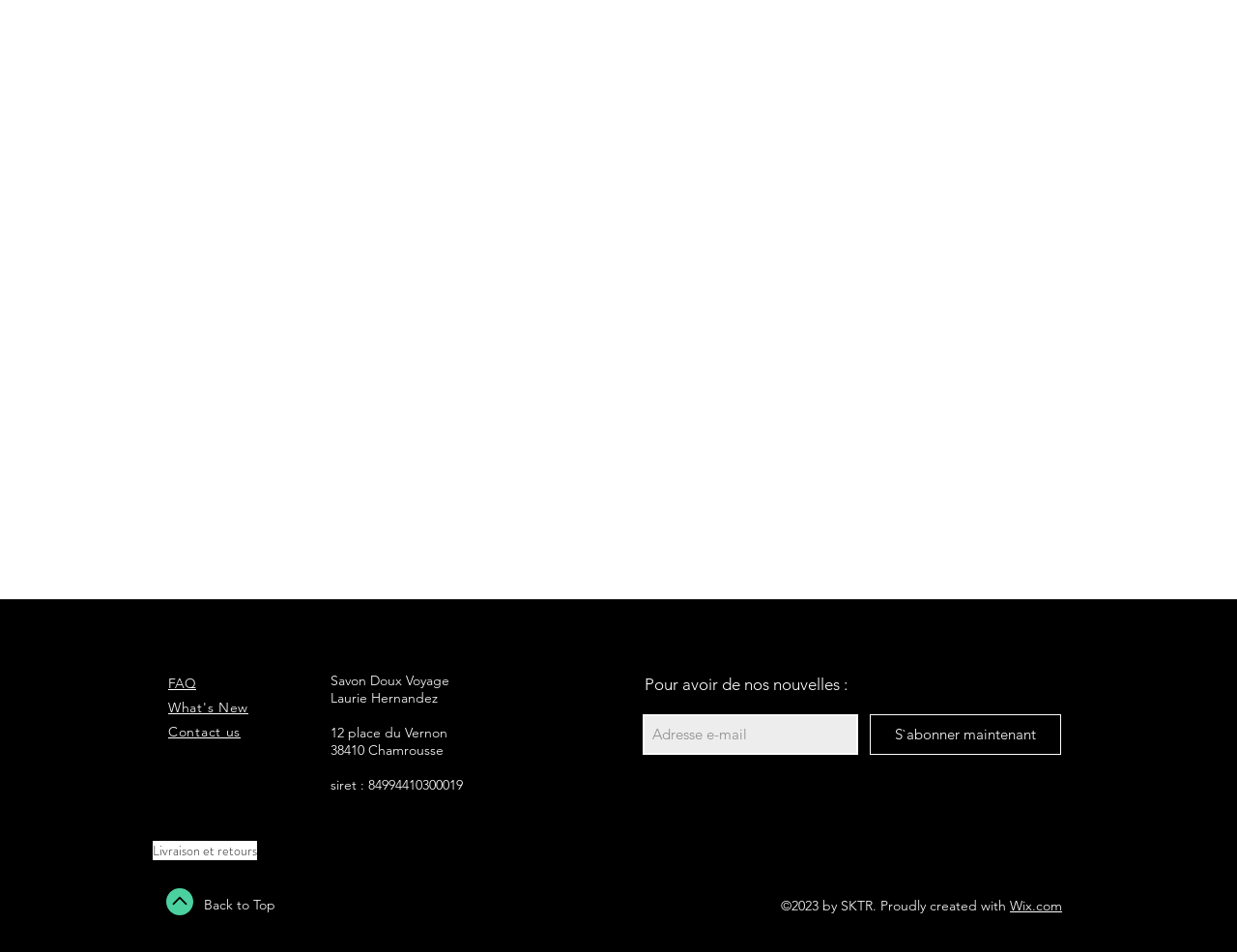Please locate the bounding box coordinates of the element that needs to be clicked to achieve the following instruction: "Go to the FAQ page". The coordinates should be four float numbers between 0 and 1, i.e., [left, top, right, bottom].

[0.136, 0.708, 0.159, 0.727]